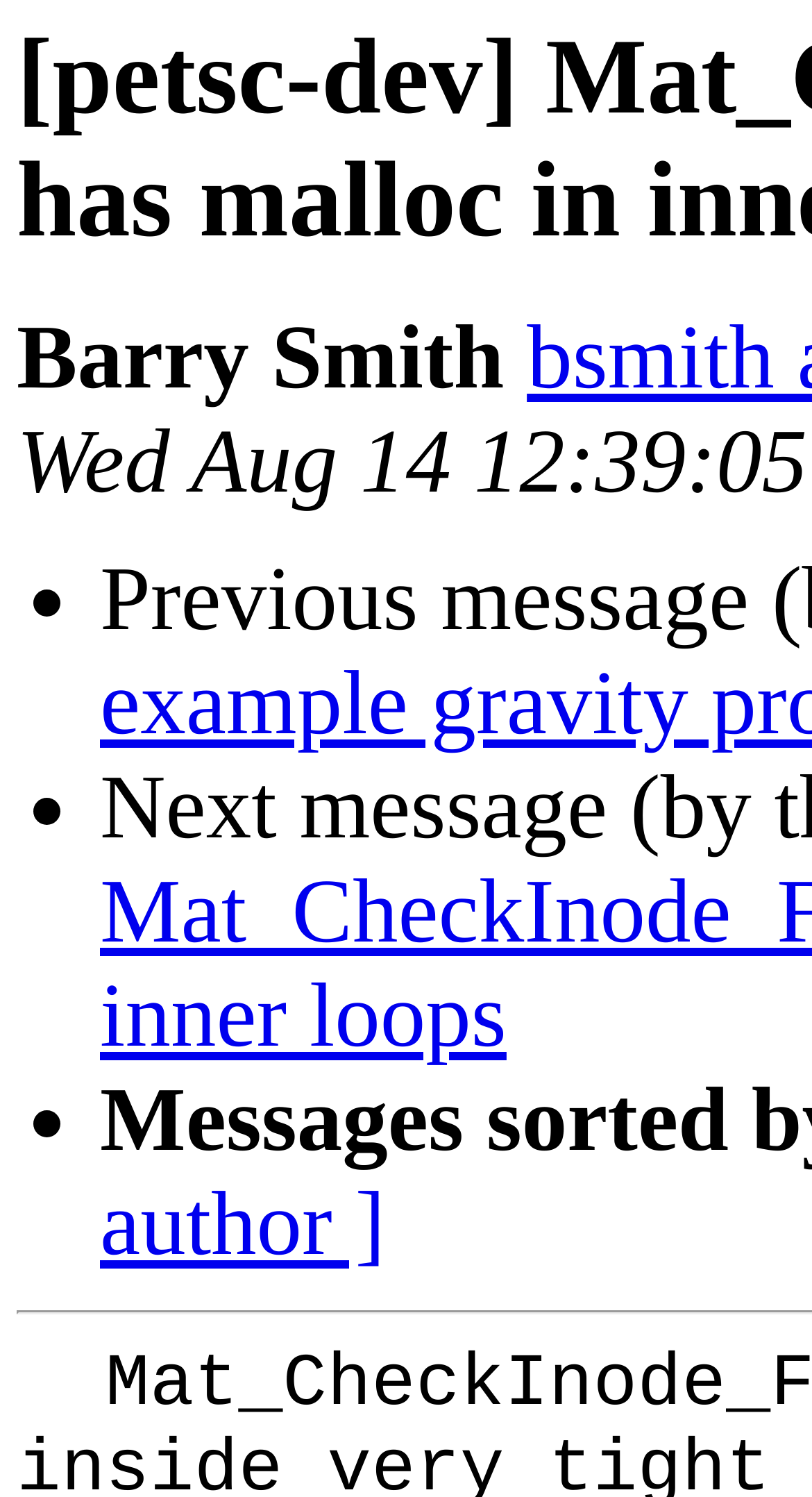Identify the headline of the webpage and generate its text content.

[petsc-dev] Mat_CheckInode_FactorLU has malloc in inner inner loops